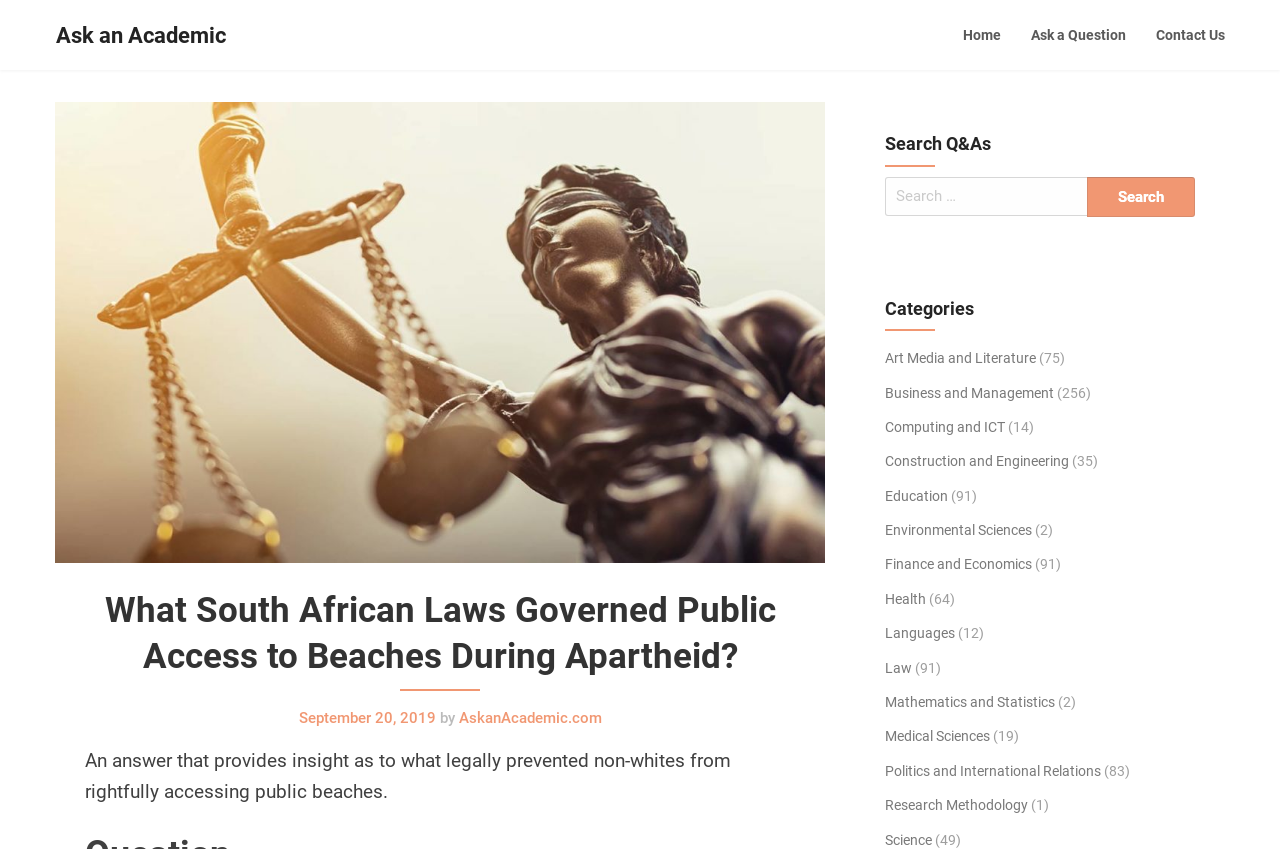Identify the bounding box coordinates for the region to click in order to carry out this instruction: "View the 'What South African Laws Governed Public Access to Beaches During Apartheid?' question". Provide the coordinates using four float numbers between 0 and 1, formatted as [left, top, right, bottom].

[0.066, 0.693, 0.621, 0.82]